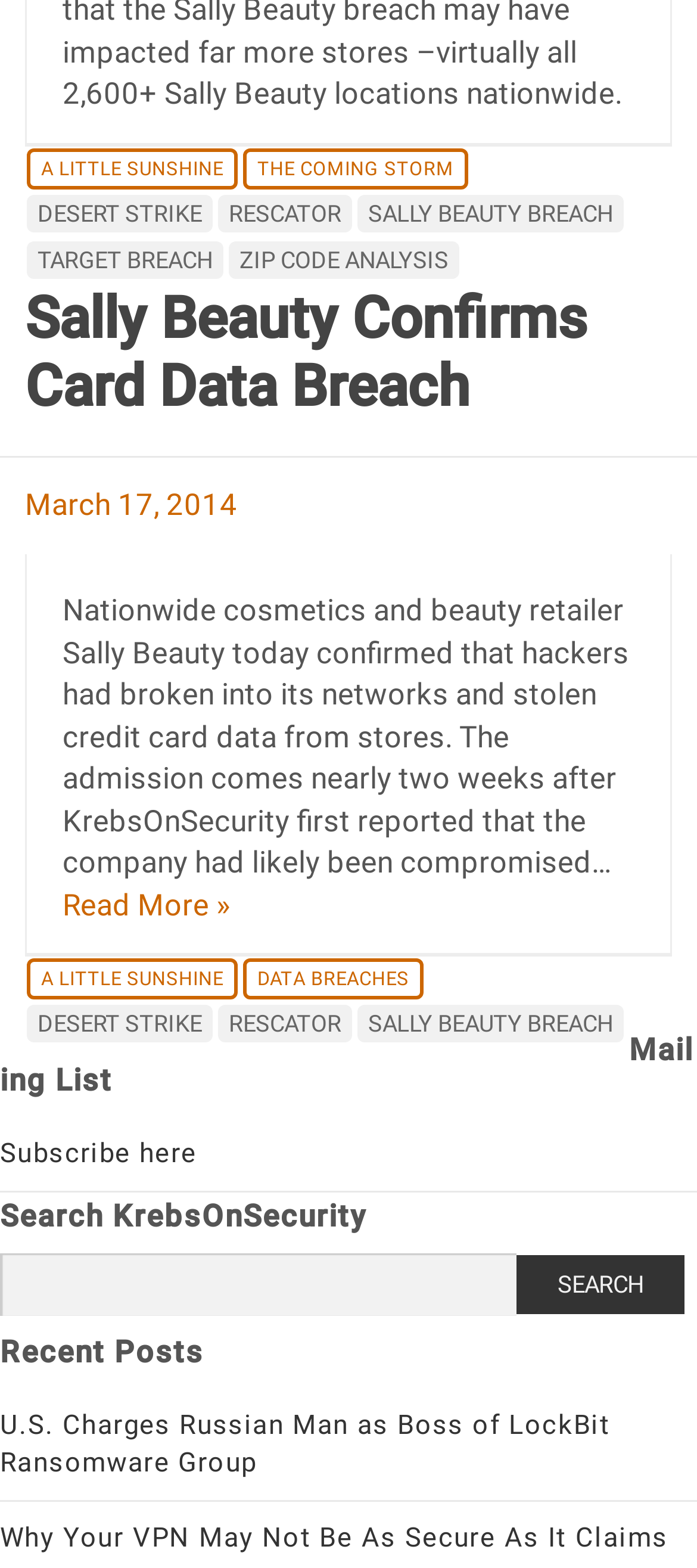What is the purpose of the search bar?
Answer the question based on the image using a single word or a brief phrase.

To search KrebsOnSecurity